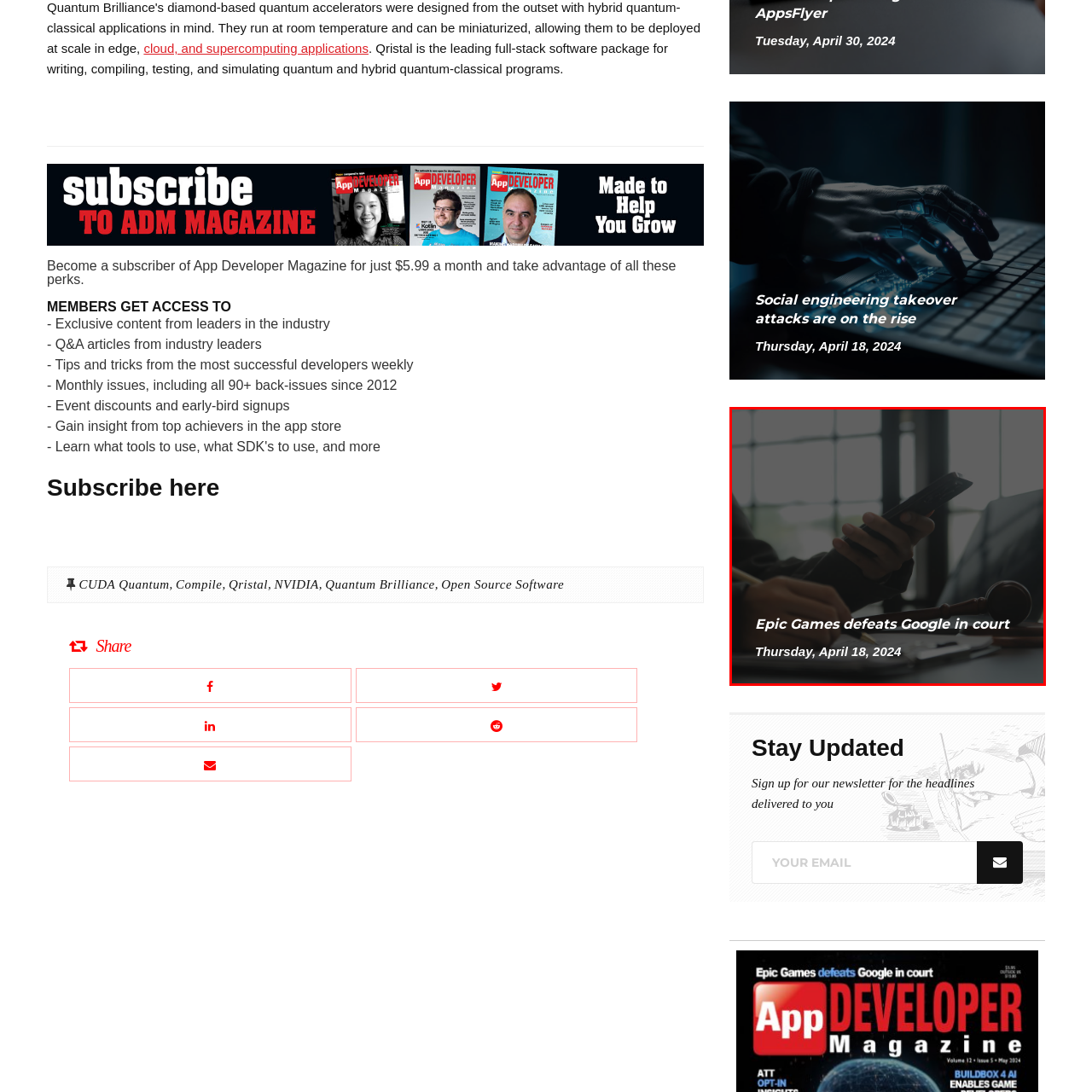Offer an in-depth caption for the image content enclosed by the red border.

The image features a person's hand holding a mobile phone, accompanied by a notebook and a gavel on a desk, symbolizing legal proceedings. Overlaying the image are the bold headlines "Epic Games defeats Google in court" and the date "Thursday, April 18, 2024." This conveys a significant legal victory for Epic Games in its ongoing battle with Google, reflecting the intensity and implications of such a prominent case within the tech industry. The background suggests a professional setting, enhancing the image's serious tone.